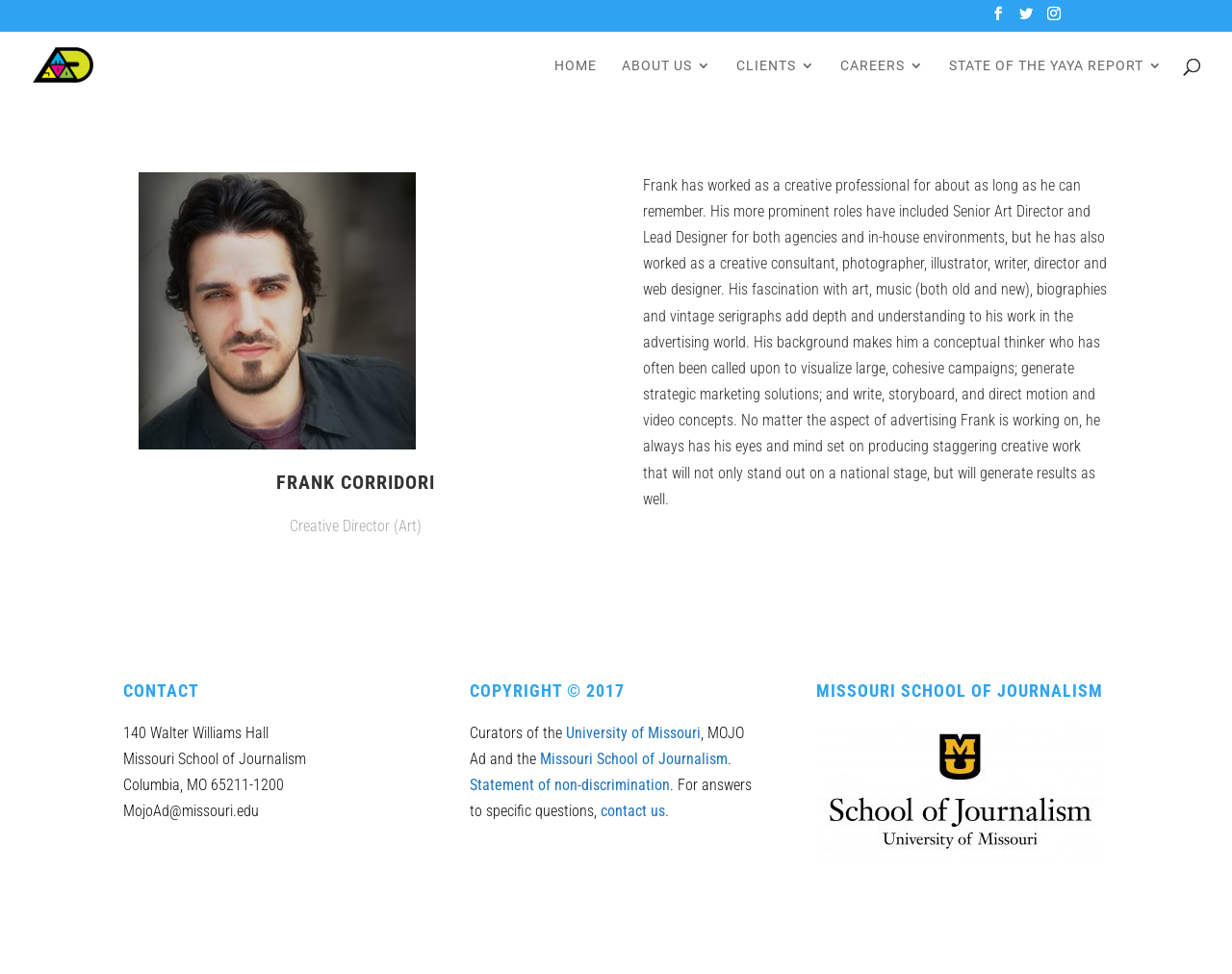What is the email address to contact MOJO Ad?
Using the image, provide a detailed and thorough answer to the question.

The contact information section of the webpage provides the email address MojoAd@missouri.edu as a way to get in touch with MOJO Ad.